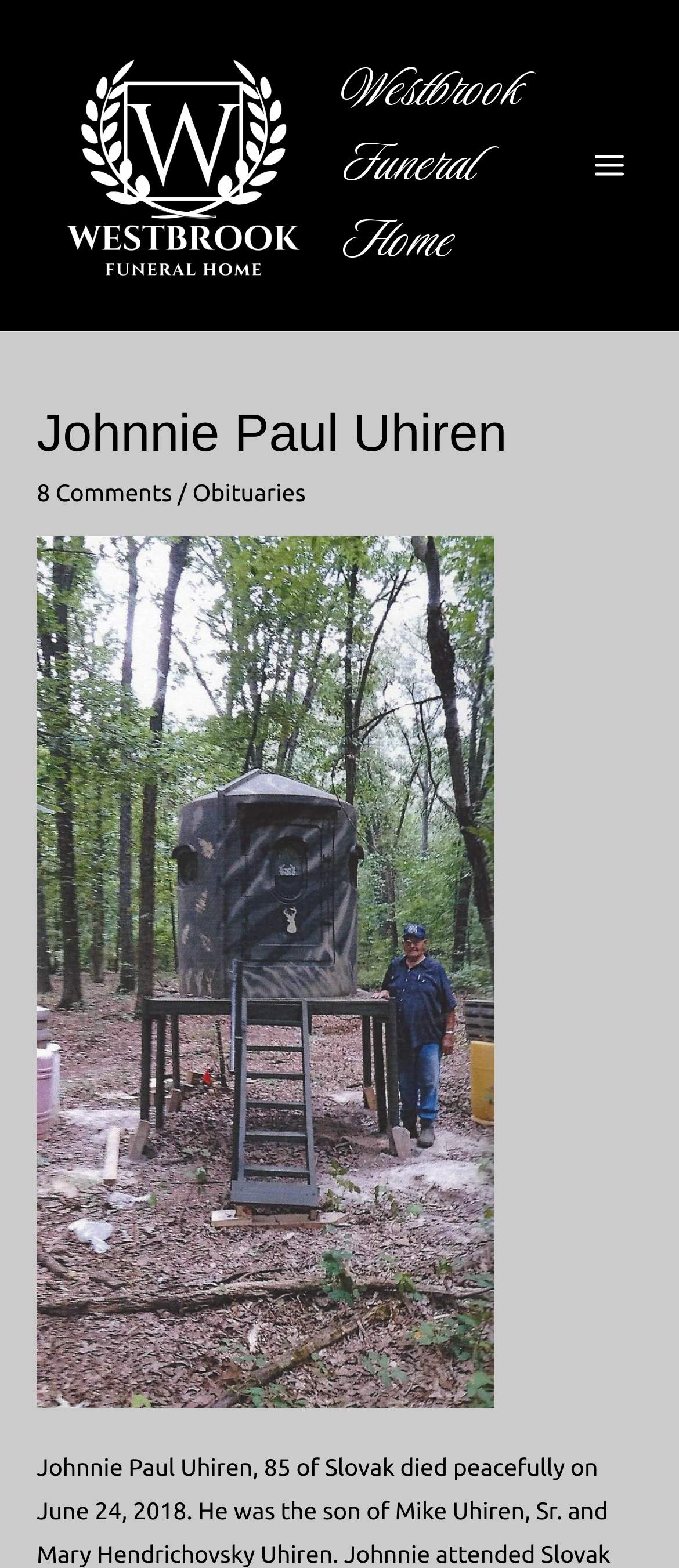Determine the bounding box of the UI component based on this description: "The Health Fortune". The bounding box coordinates should be four float values between 0 and 1, i.e., [left, top, right, bottom].

None